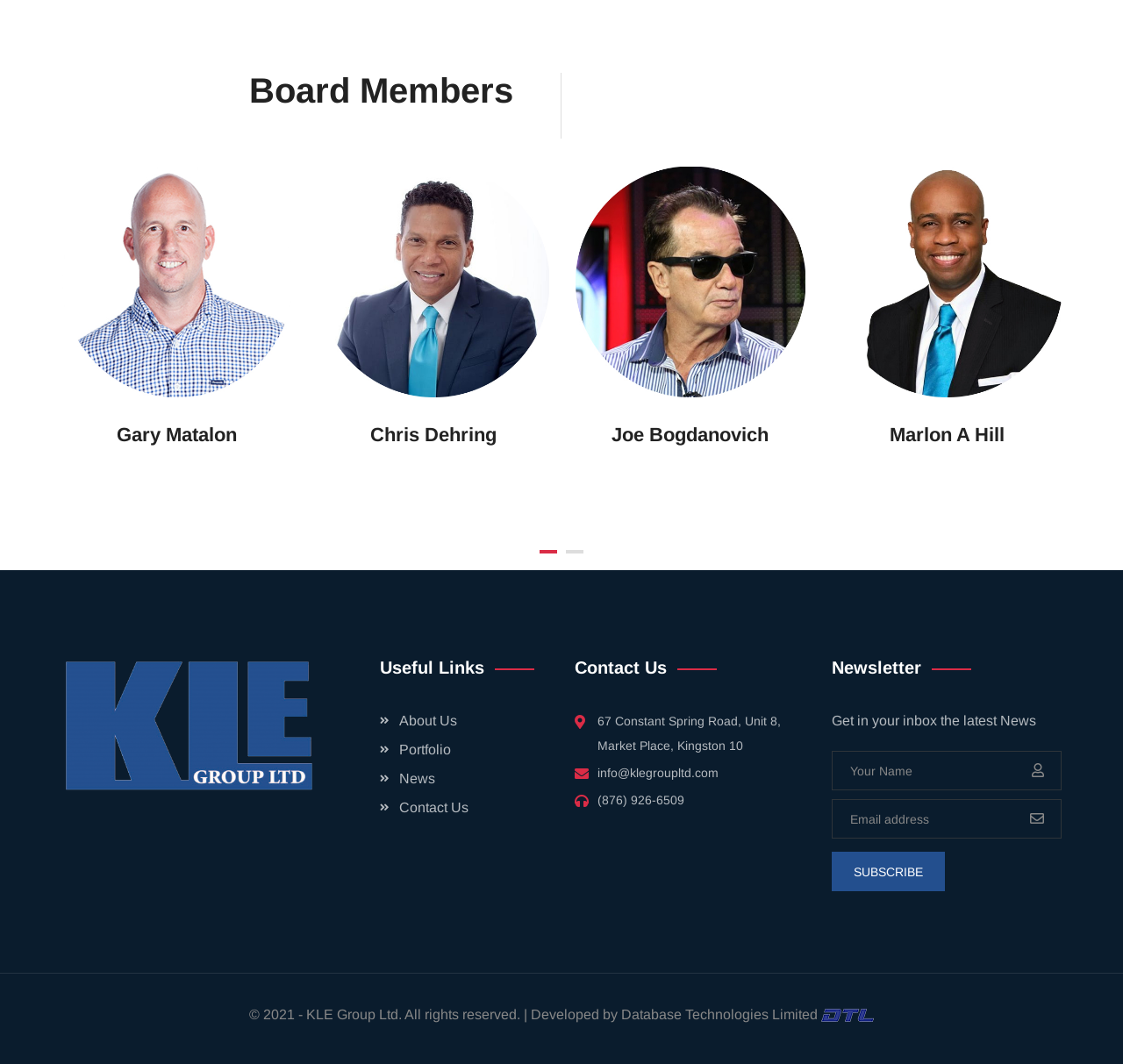Locate the bounding box coordinates of the clickable region to complete the following instruction: "Subscribe to the newsletter."

[0.74, 0.8, 0.841, 0.838]